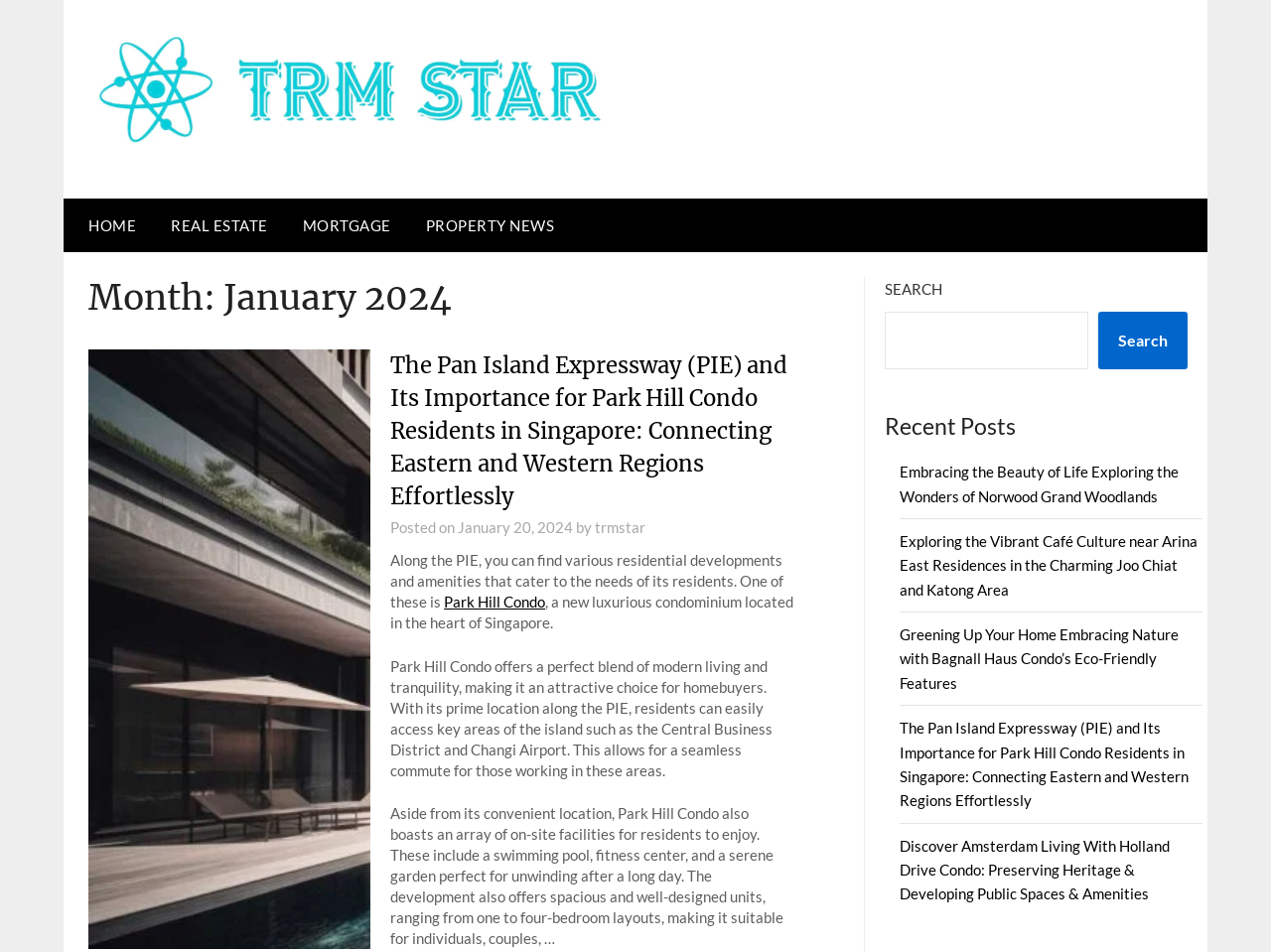Based on the provided description, "Real Estate", find the bounding box of the corresponding UI element in the screenshot.

[0.122, 0.208, 0.223, 0.265]